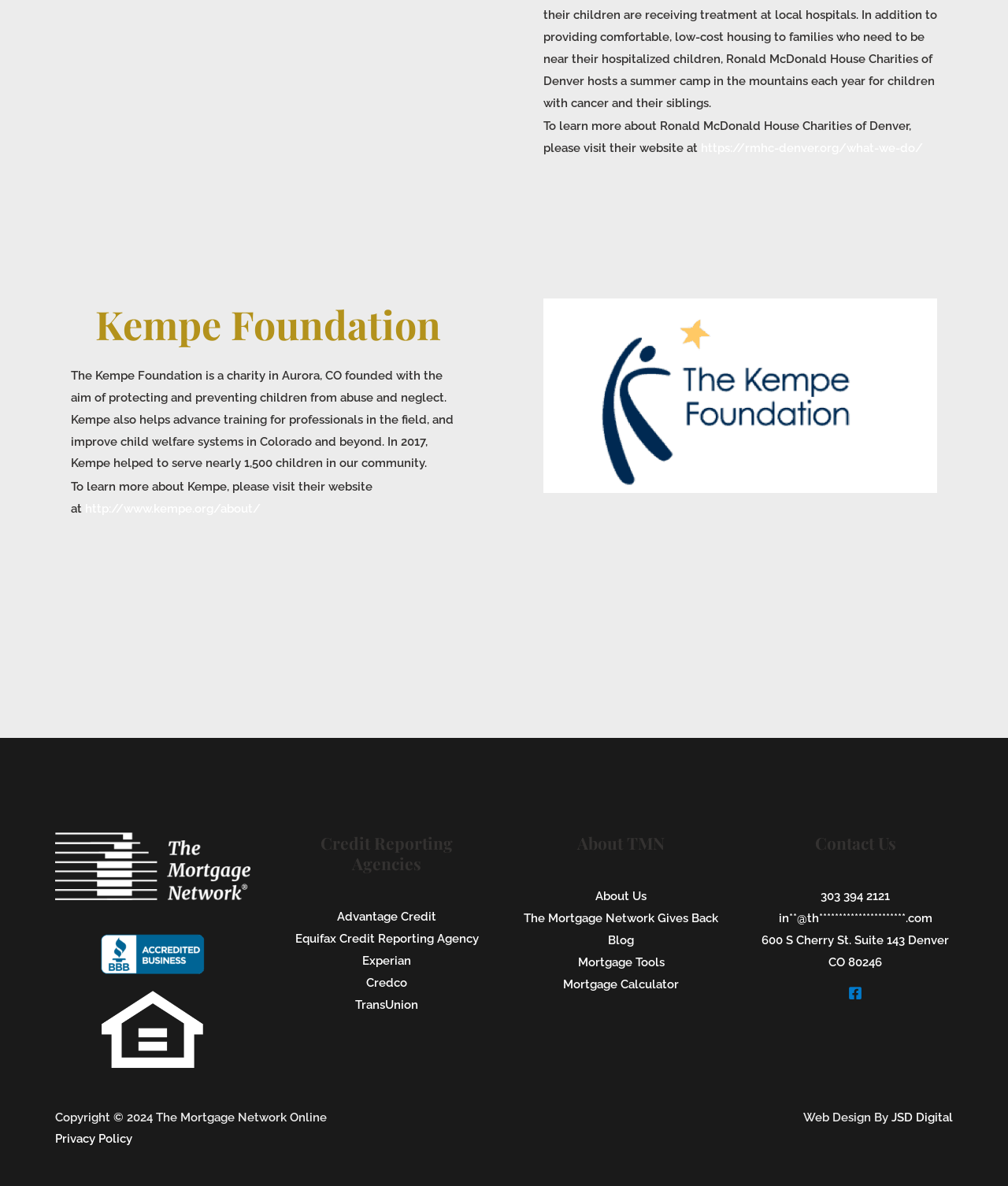Identify the bounding box coordinates for the element you need to click to achieve the following task: "Contact The Mortgage Network". Provide the bounding box coordinates as four float numbers between 0 and 1, in the form [left, top, right, bottom].

[0.814, 0.75, 0.883, 0.762]